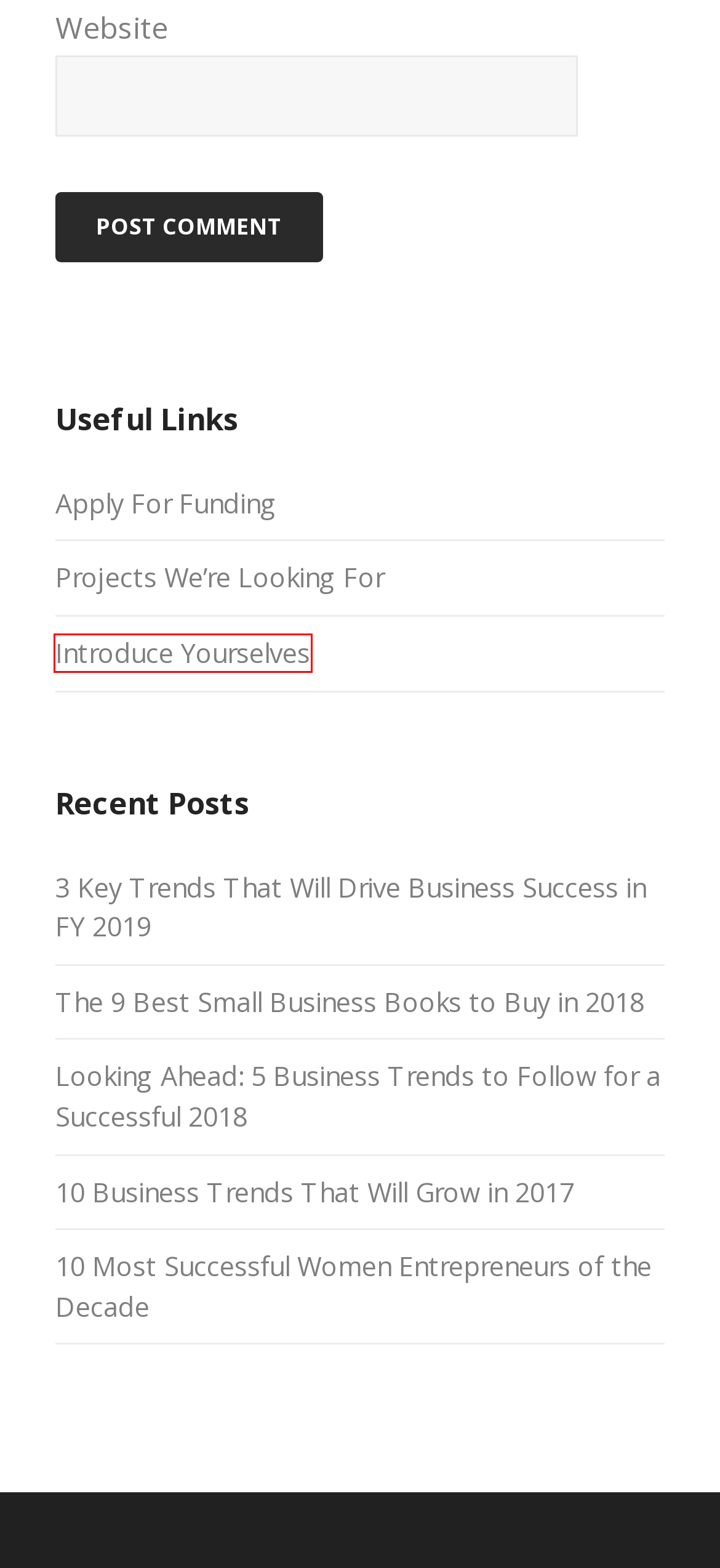You are presented with a screenshot of a webpage that includes a red bounding box around an element. Determine which webpage description best matches the page that results from clicking the element within the red bounding box. Here are the candidates:
A. 10 Most Successful Women Entrepreneurs of the Decade | Venture Capital Fund Australia
B. 10 Business Trends That Will Grow in 2017 | Venture Capital Fund Australia
C. The 9 Best Small Business Books to Buy in 2018 | Venture Capital Fund Australia
D. Projects We’re Looking For | Venture Capital Fund Australia
E. Apply For Funding | Venture Capital Fund Australia
F. Looking Ahead: 5 Business Trends to Follow for a Successful 2018 | Venture Capital Fund Australia
G. Introduce Yourselves | Venture Capital Fund Australia
H. This Drinking Game Can Boost Your Team’s Creativity in 13 Minutes | Venture Capital Fund Australia

G